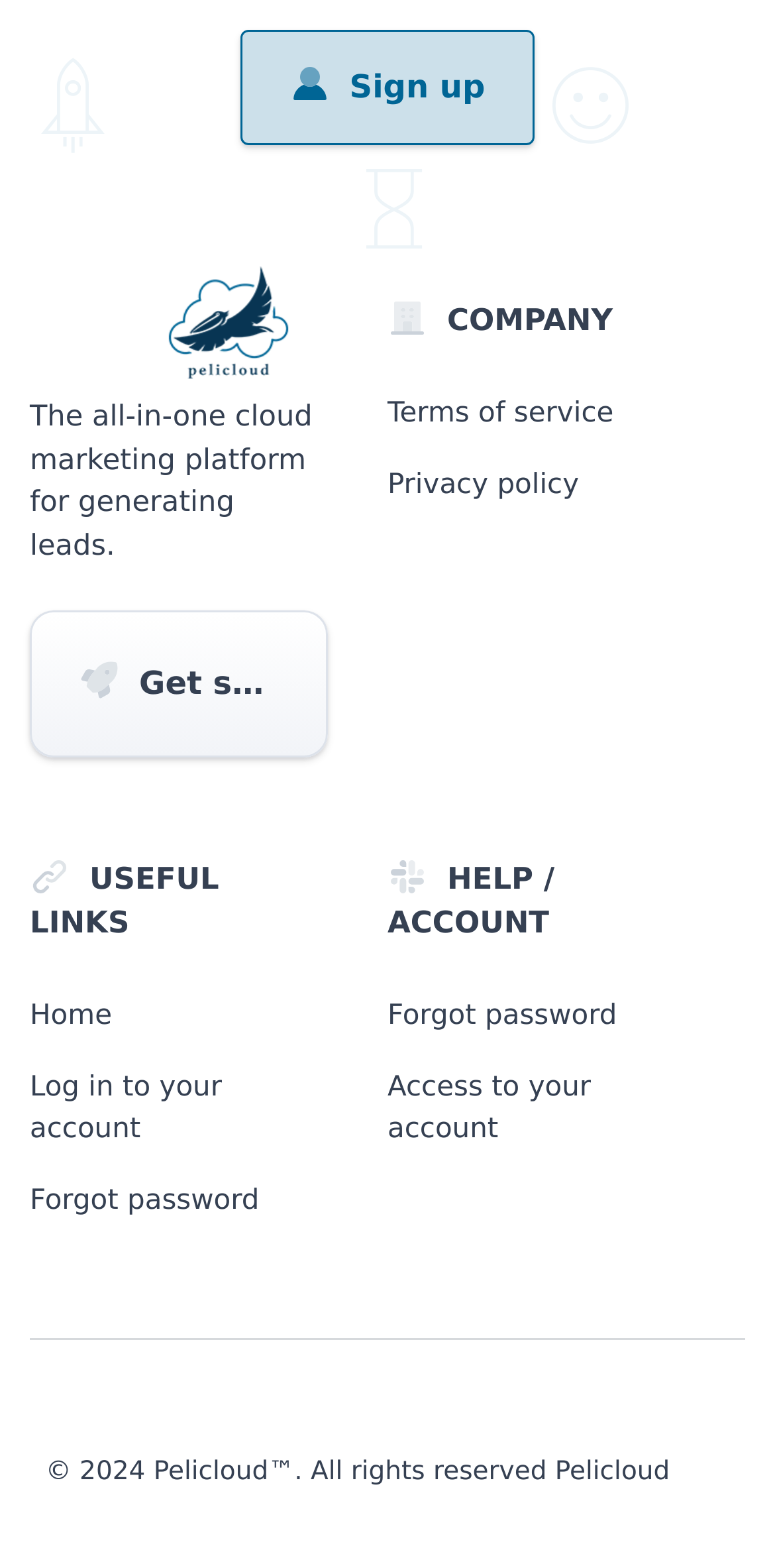What is the company name?
Using the picture, provide a one-word or short phrase answer.

Pelicloud